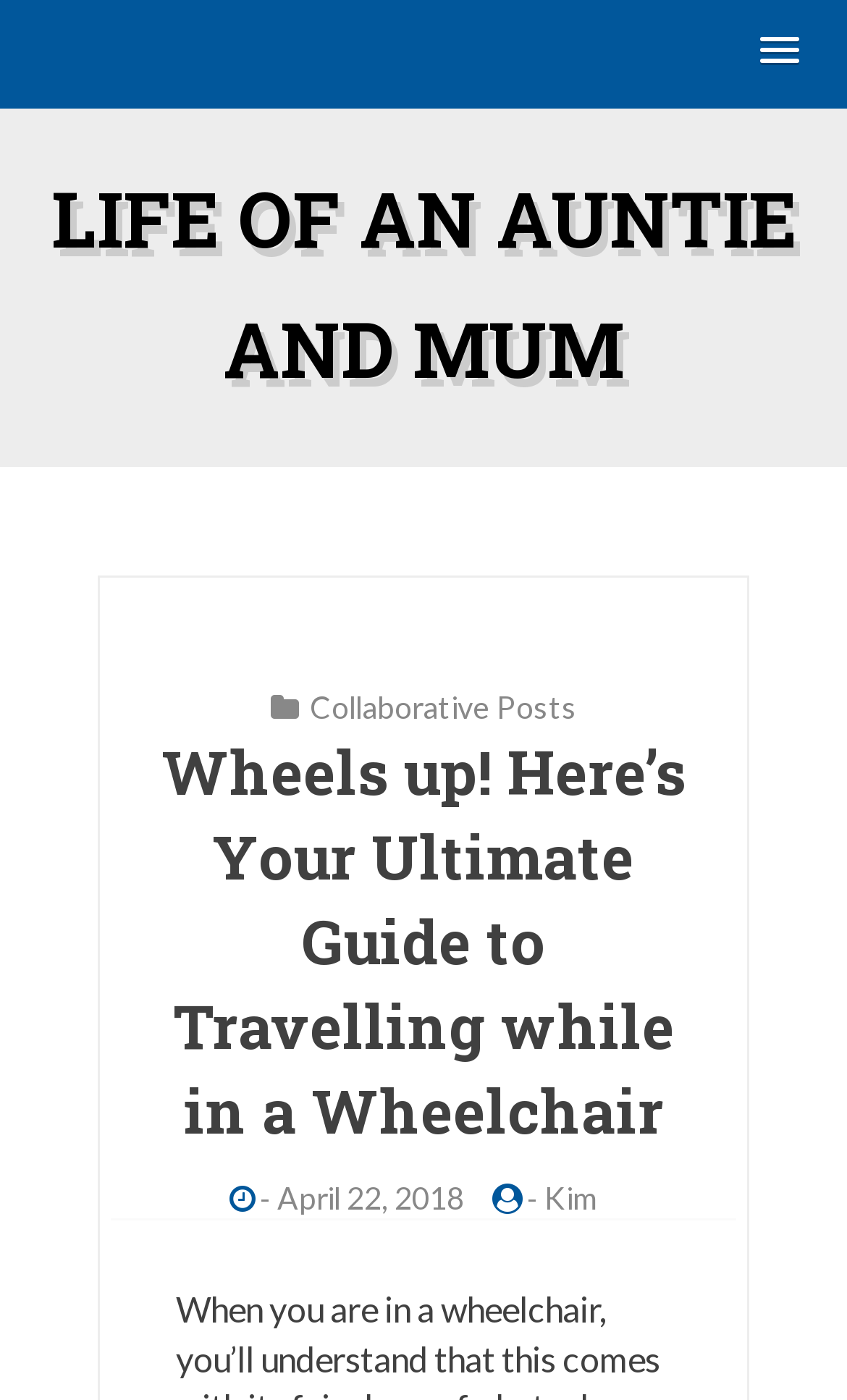Please provide a detailed answer to the question below based on the screenshot: 
Who is the author of the article?

I determined the answer by looking at the link element with the text 'Kim' which is located near the title of the article and the date of publication, indicating that it is the author of the article.